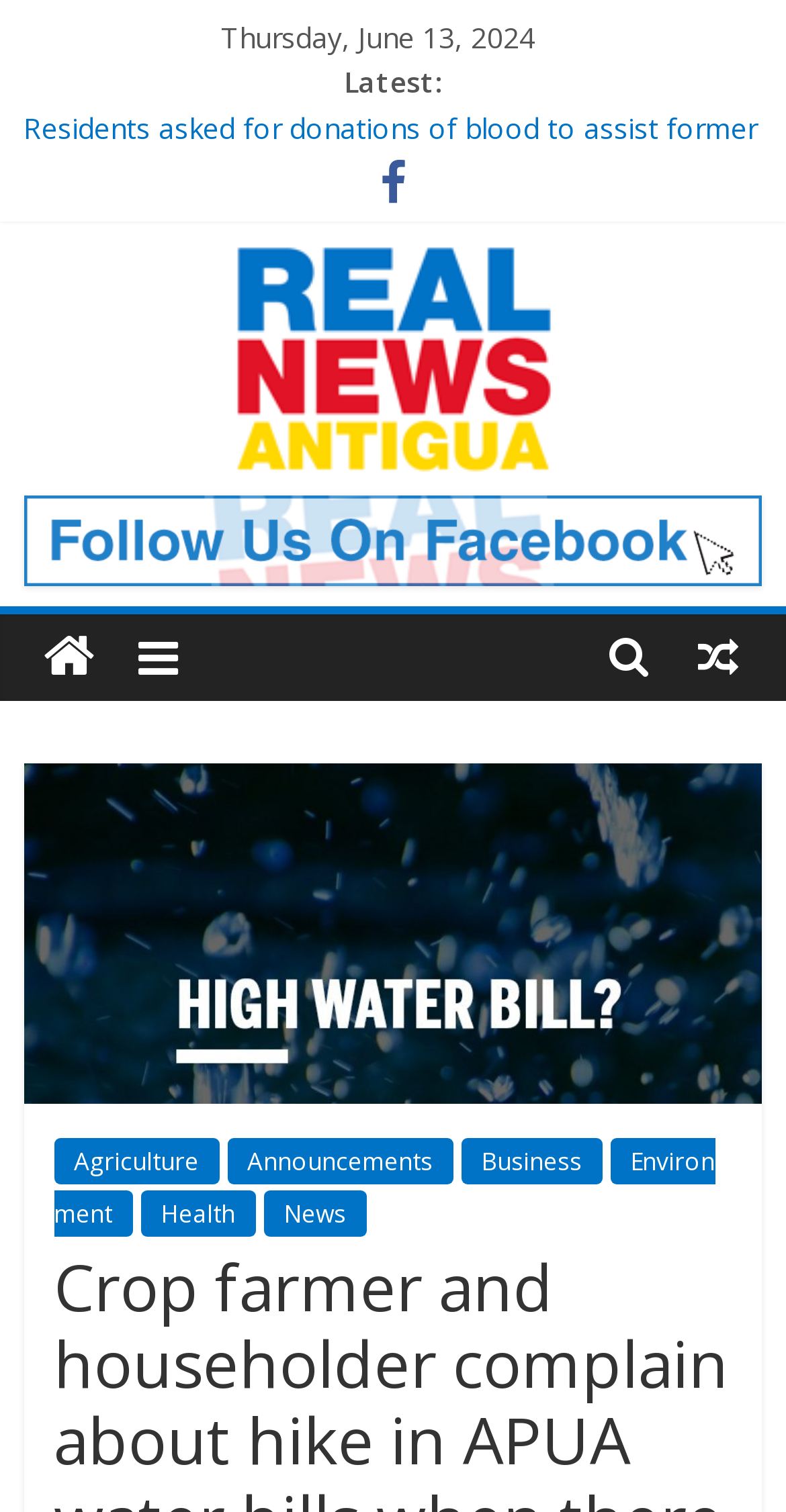Identify the bounding box coordinates for the UI element described as: "alt="Real News Antigua"".

[0.291, 0.161, 0.709, 0.19]